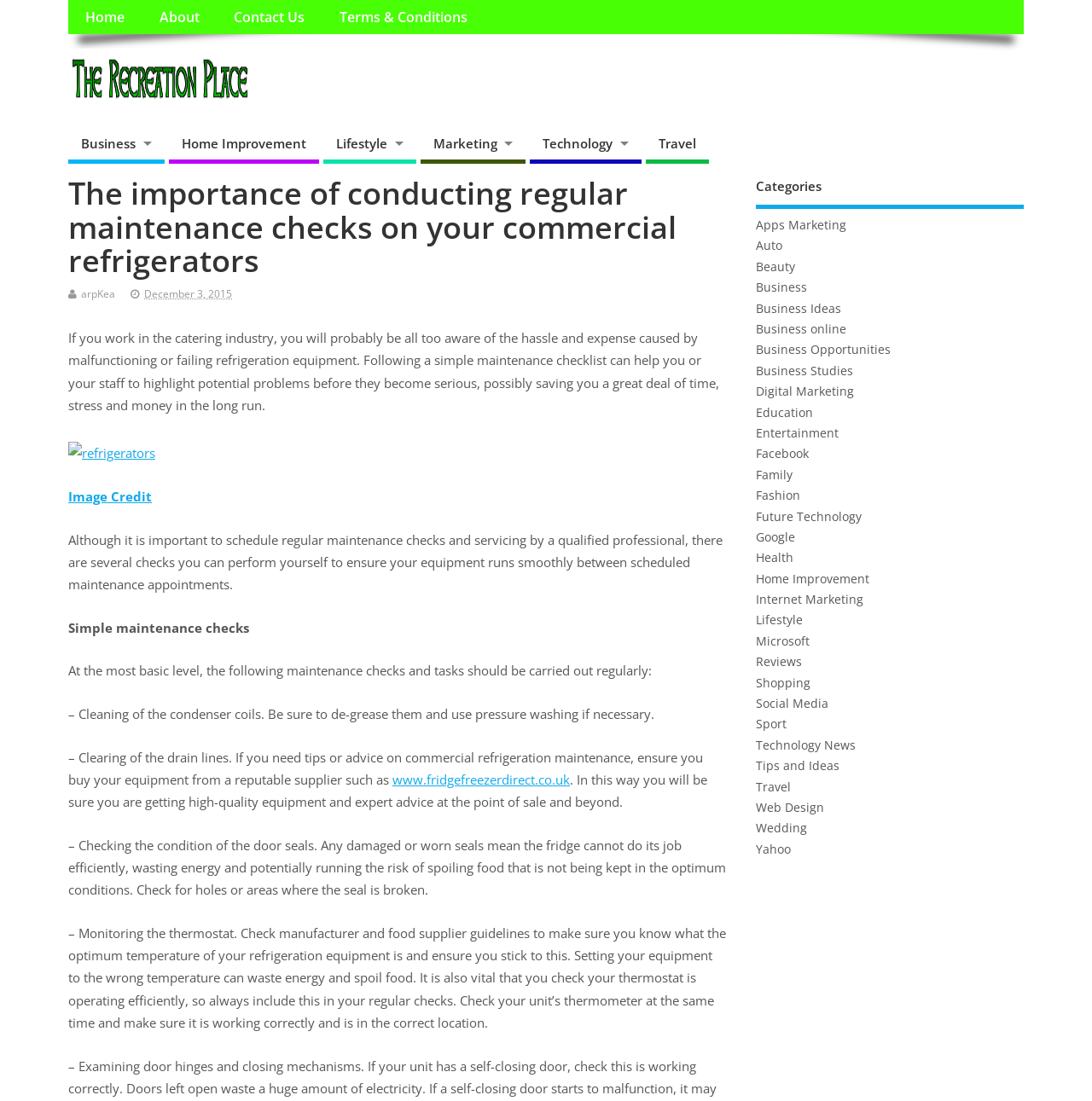Find the bounding box coordinates of the element to click in order to complete this instruction: "Visit the 'Business' category". The bounding box coordinates must be four float numbers between 0 and 1, denoted as [left, top, right, bottom].

[0.062, 0.116, 0.151, 0.149]